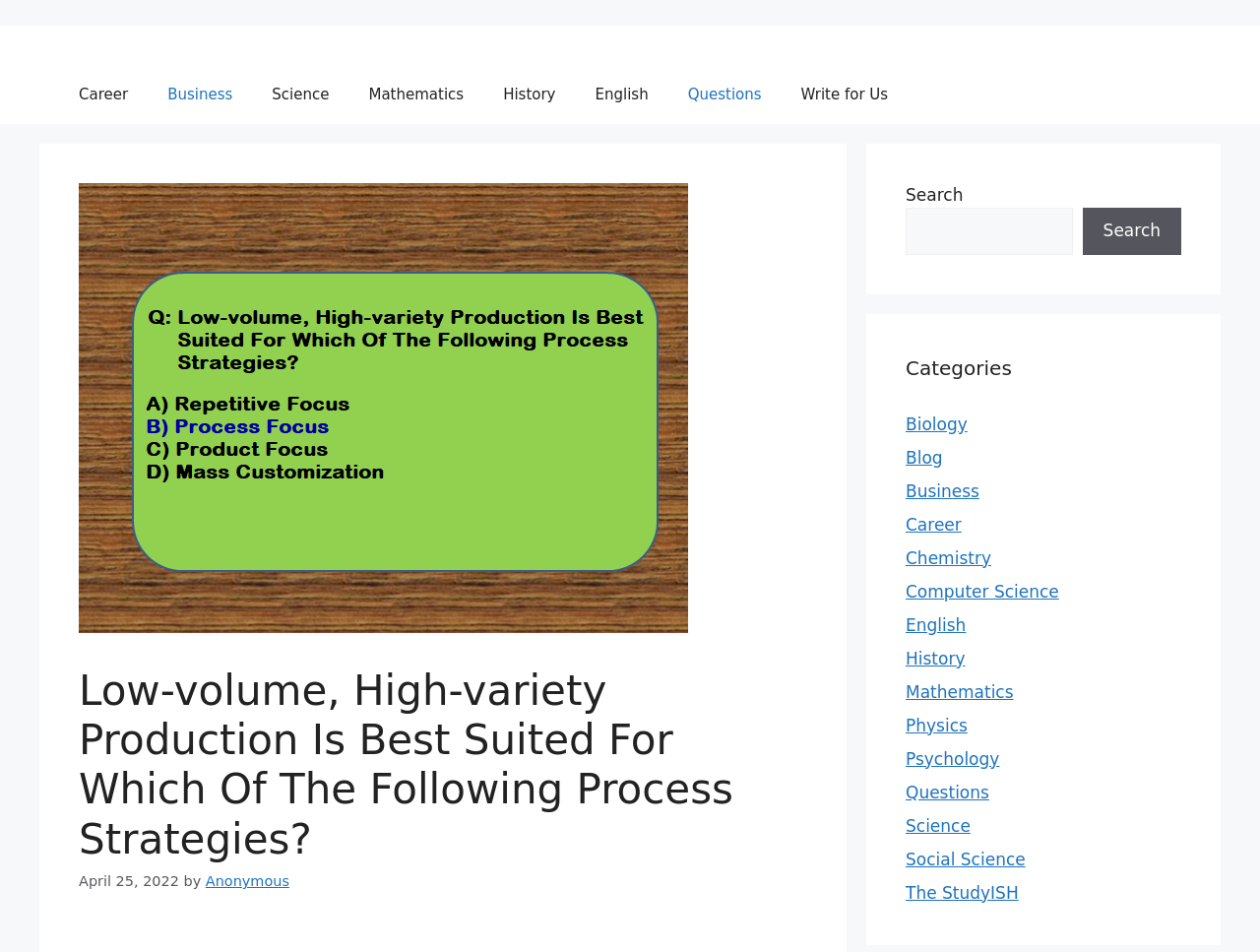Find and generate the main title of the webpage.

Low-volume, High-variety Production Is Best Suited For Which Of The Following Process Strategies?